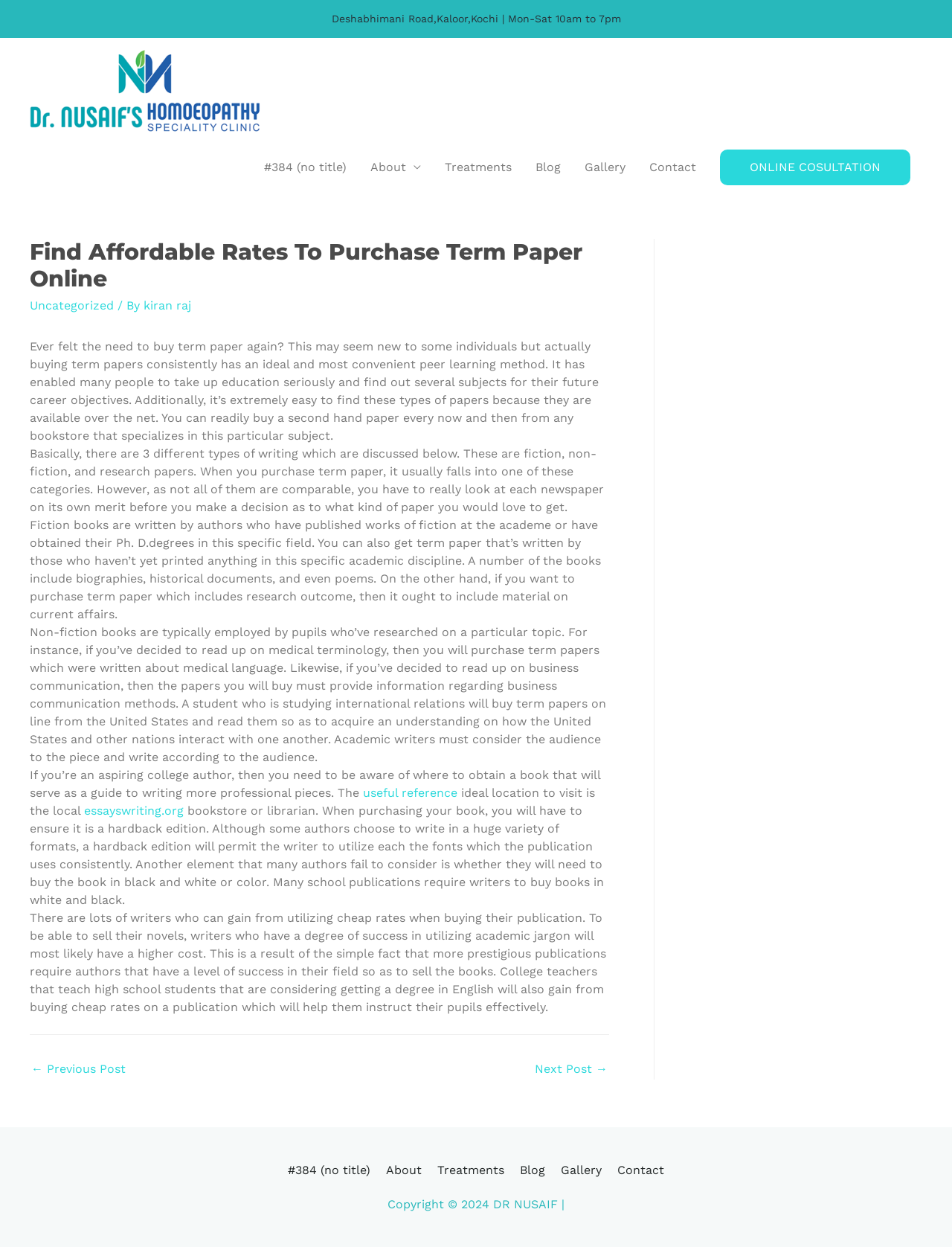Extract the bounding box coordinates for the UI element described as: "ONLINE COSULTATION".

[0.756, 0.12, 0.956, 0.149]